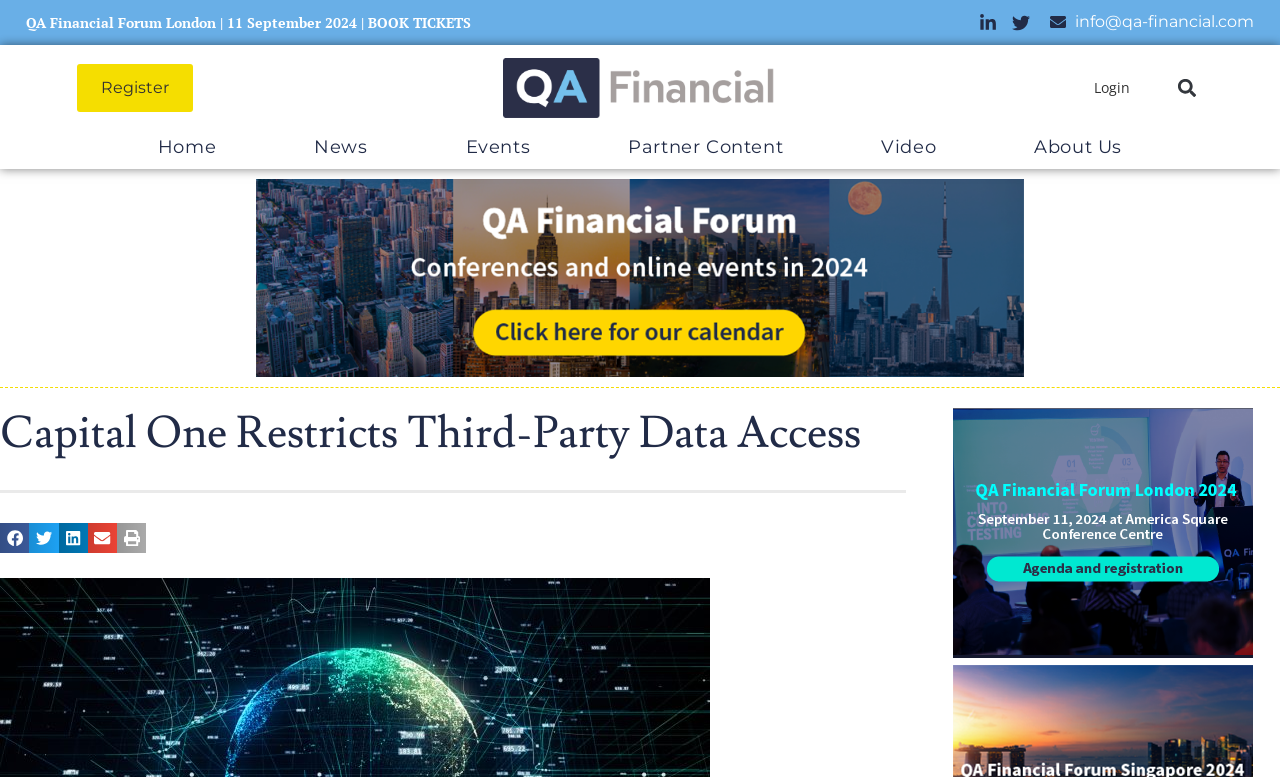Find the bounding box coordinates of the clickable area required to complete the following action: "Click on the 'Register' button".

[0.06, 0.082, 0.151, 0.144]